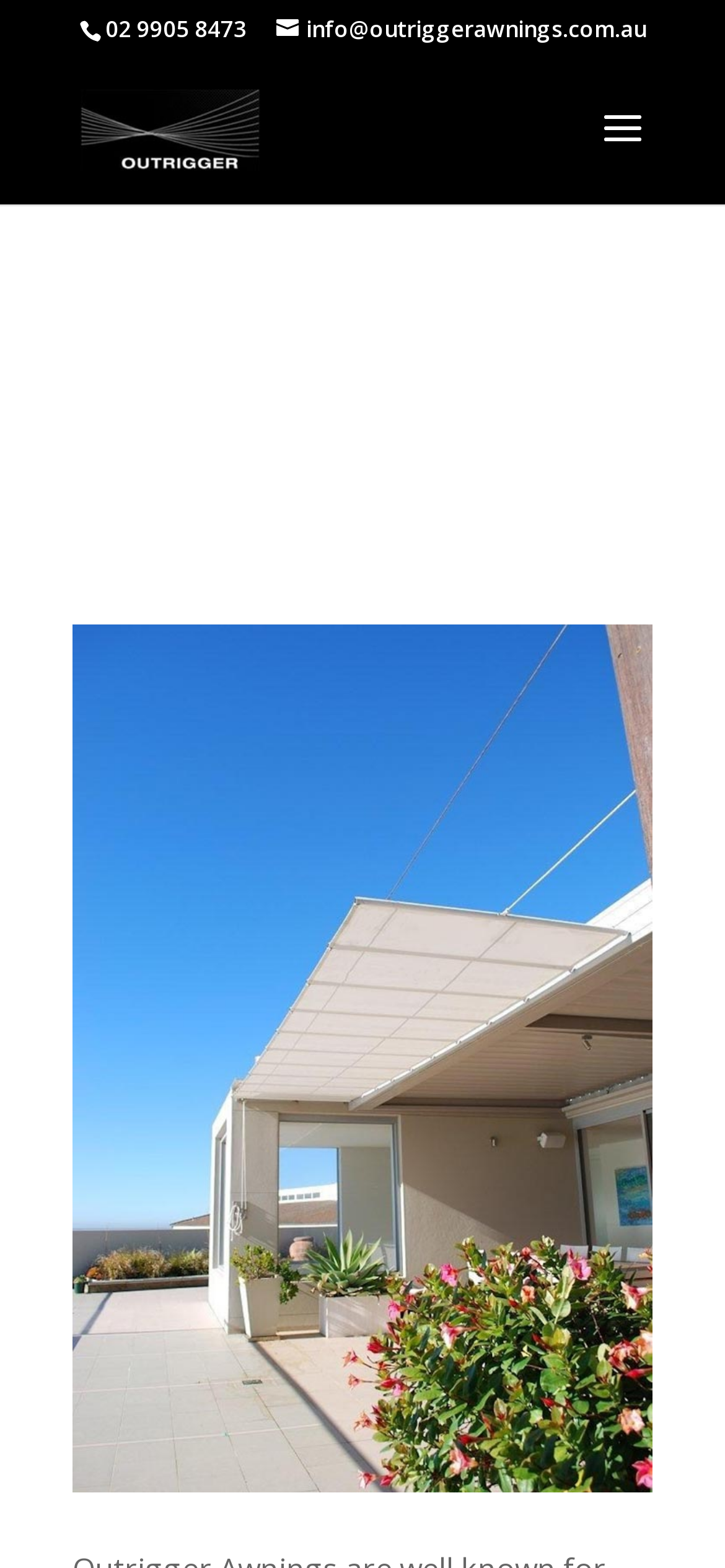Based on the visual content of the image, answer the question thoroughly: What is the purpose of the search box?

I found the search box by looking at the search element located at the top of the webpage, with a bounding box coordinate of [0.5, 0.036, 0.9, 0.037]. The search box has a label 'Search for:' which suggests that it is used to search for products or information on the webpage.